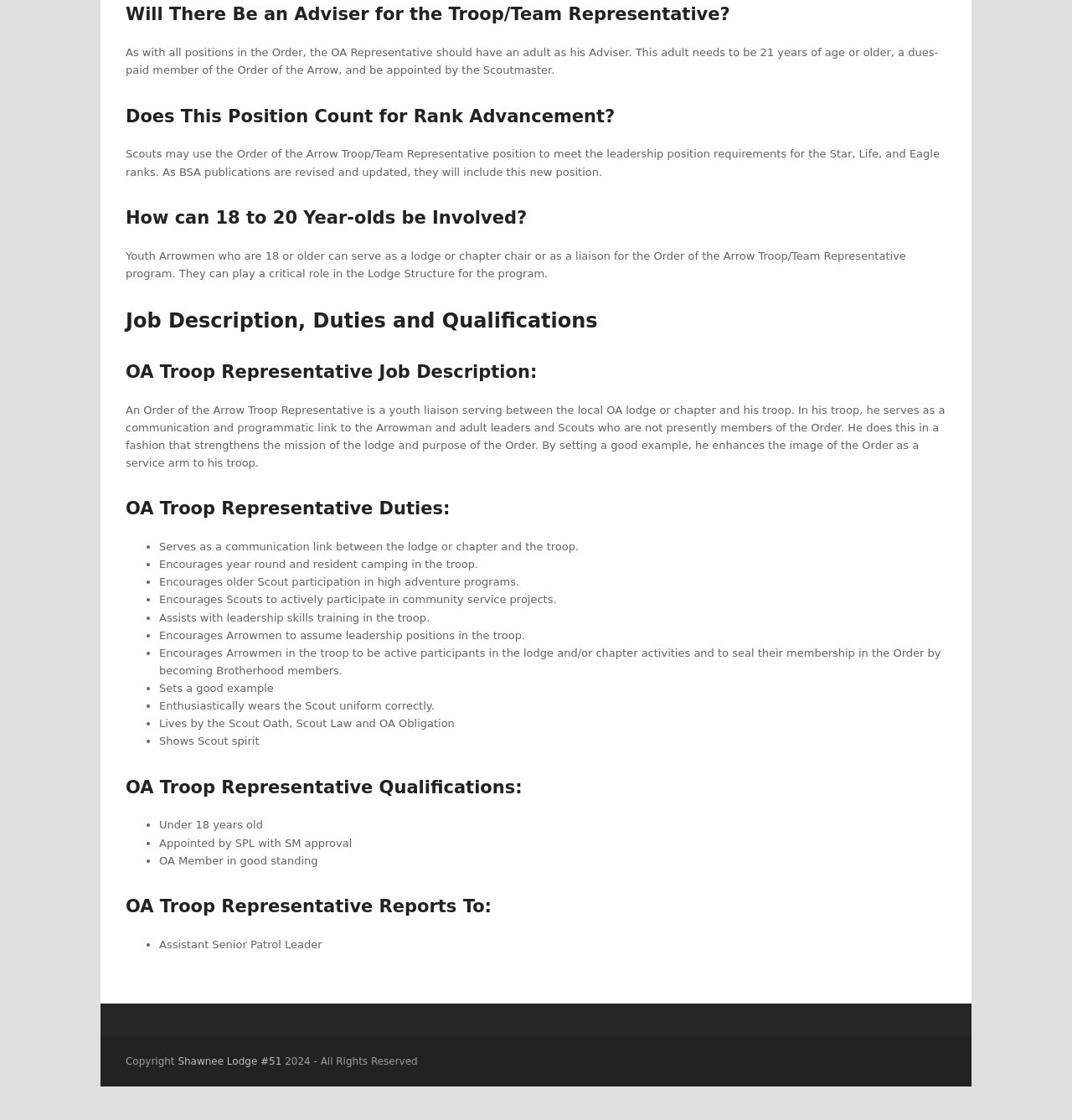Given the element description Shawnee Lodge #51, predict the bounding box coordinates for the UI element in the webpage screenshot. The format should be (top-left x, top-left y, bottom-right x, bottom-right y), and the values should be between 0 and 1.

[0.166, 0.942, 0.263, 0.953]